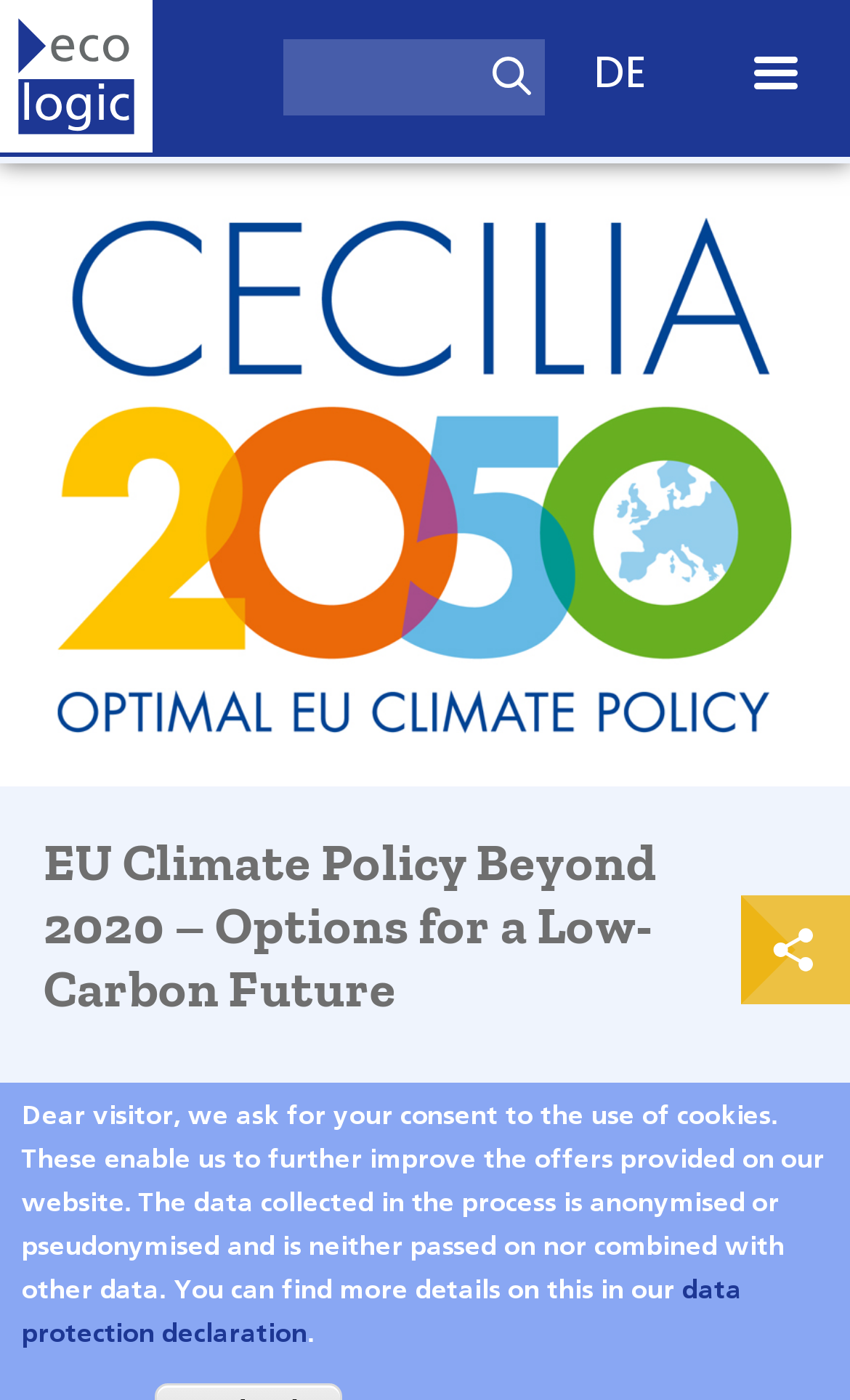Please predict the bounding box coordinates of the element's region where a click is necessary to complete the following instruction: "Select the language by clicking 'DE'". The coordinates should be represented by four float numbers between 0 and 1, i.e., [left, top, right, bottom].

[0.692, 0.0, 0.769, 0.109]